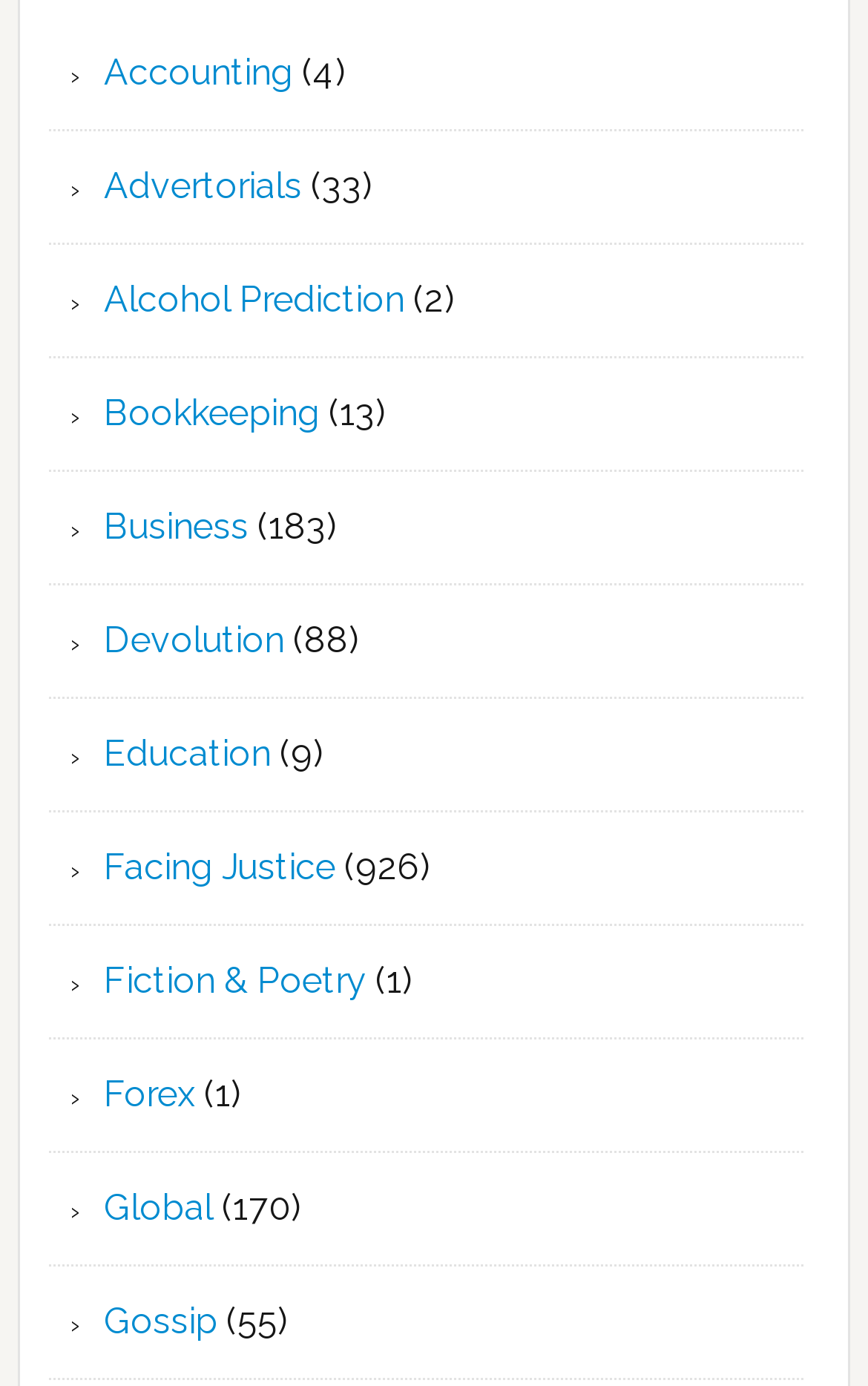Respond with a single word or phrase for the following question: 
How many articles are in the 'Alcohol Prediction' category?

2